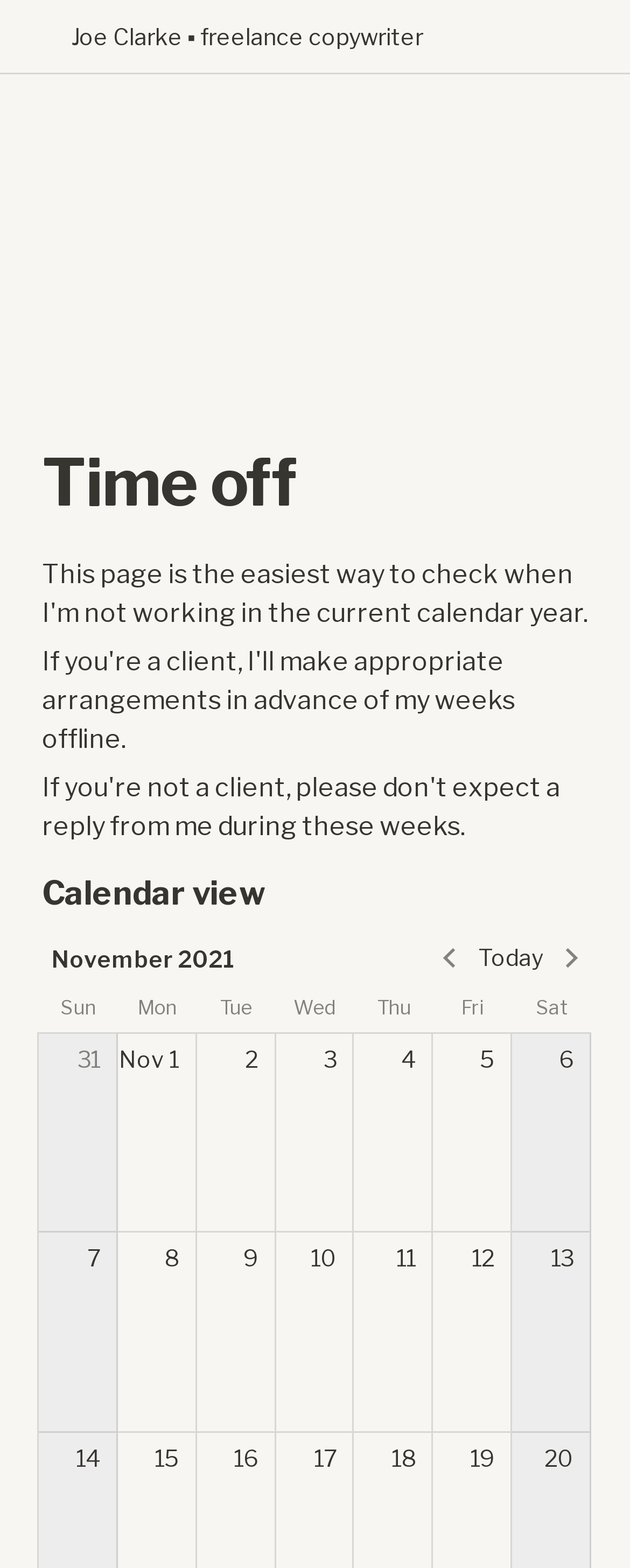Provide a brief response in the form of a single word or phrase:
What day of the week is the 10th?

Wed